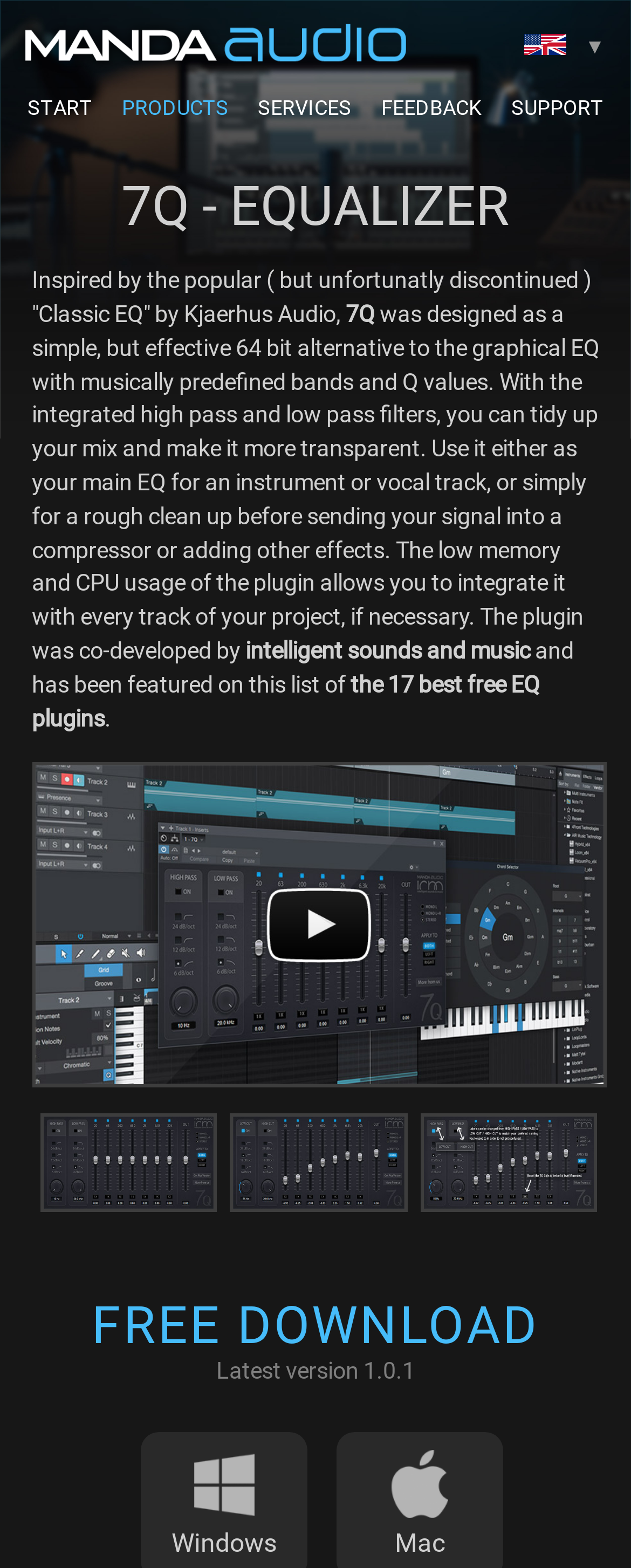Examine the image and give a thorough answer to the following question:
What are the two operating systems supported by the 7Q Graphic EQ plugin?

I found the answer by looking at the text elements at the bottom of the webpage, which show 'Windows' and 'Mac' as the supported operating systems.